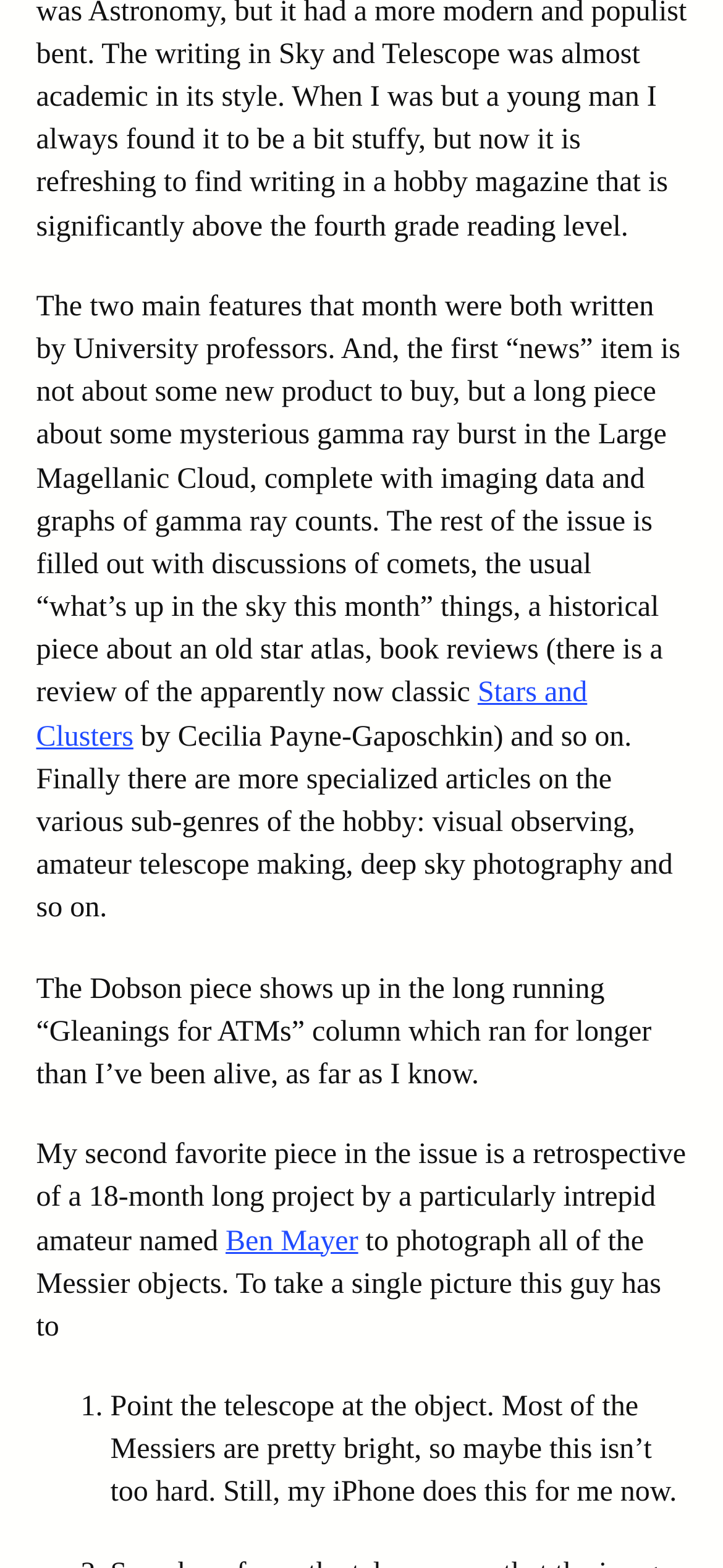What is the purpose of the 'Gleanings for ATMs' column?
Examine the image and give a concise answer in one word or a short phrase.

Visual observing